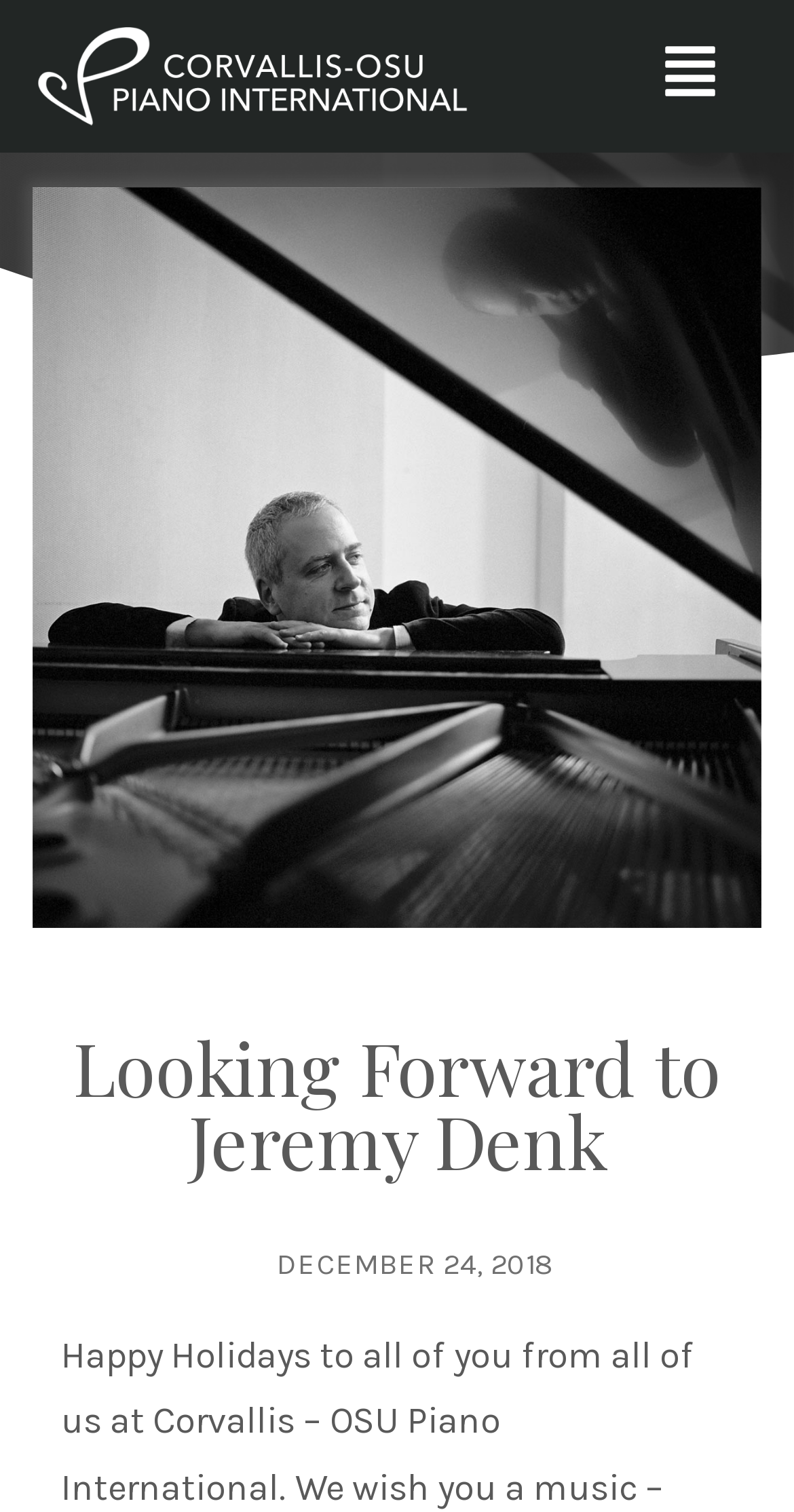What is the theme of the webpage?
Provide a one-word or short-phrase answer based on the image.

Music